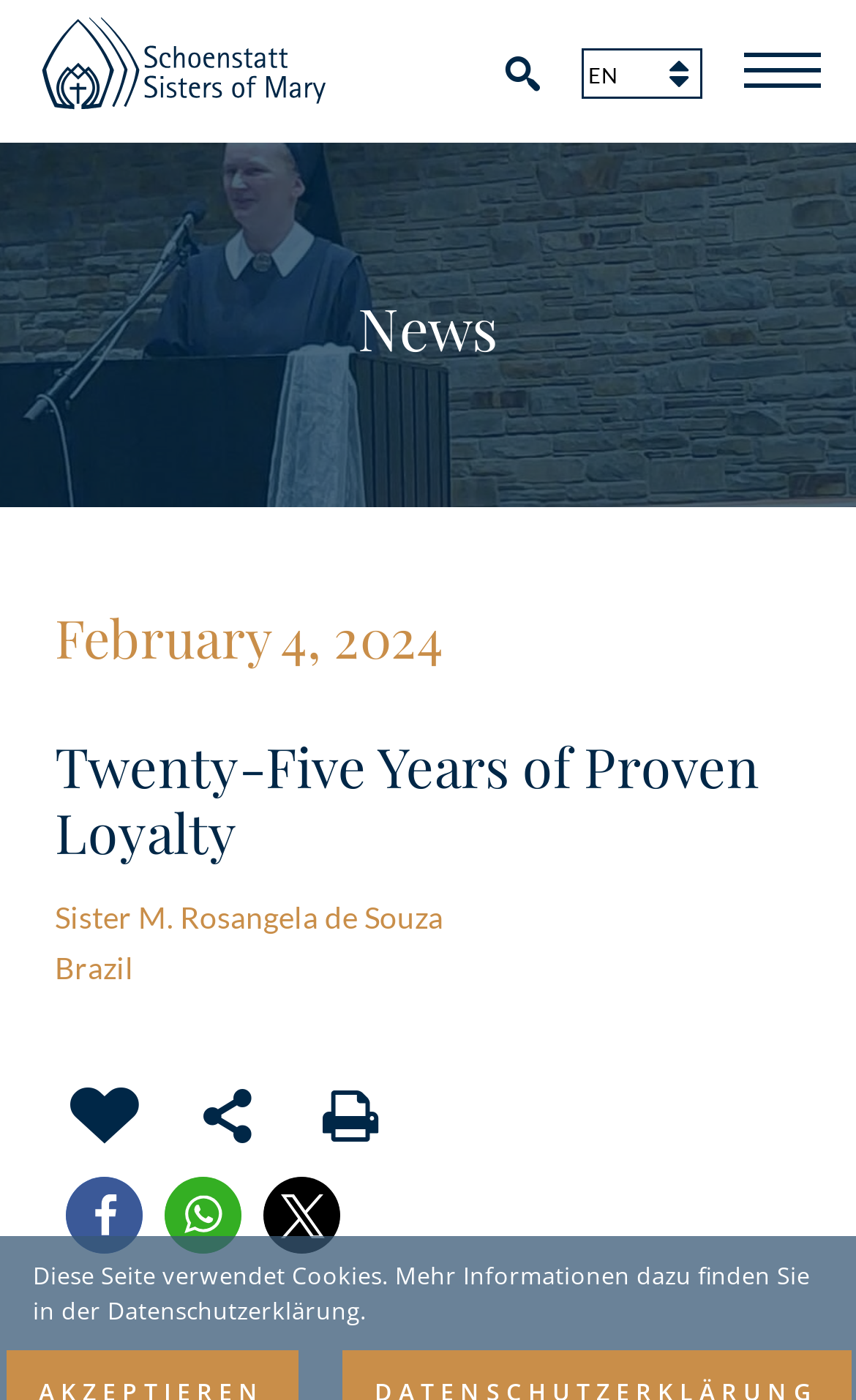Locate the UI element described by 0 and provide its bounding box coordinates. Use the format (top-left x, top-left y, bottom-right x, bottom-right y) with all values as floating point numbers between 0 and 1.

[0.077, 0.769, 0.167, 0.824]